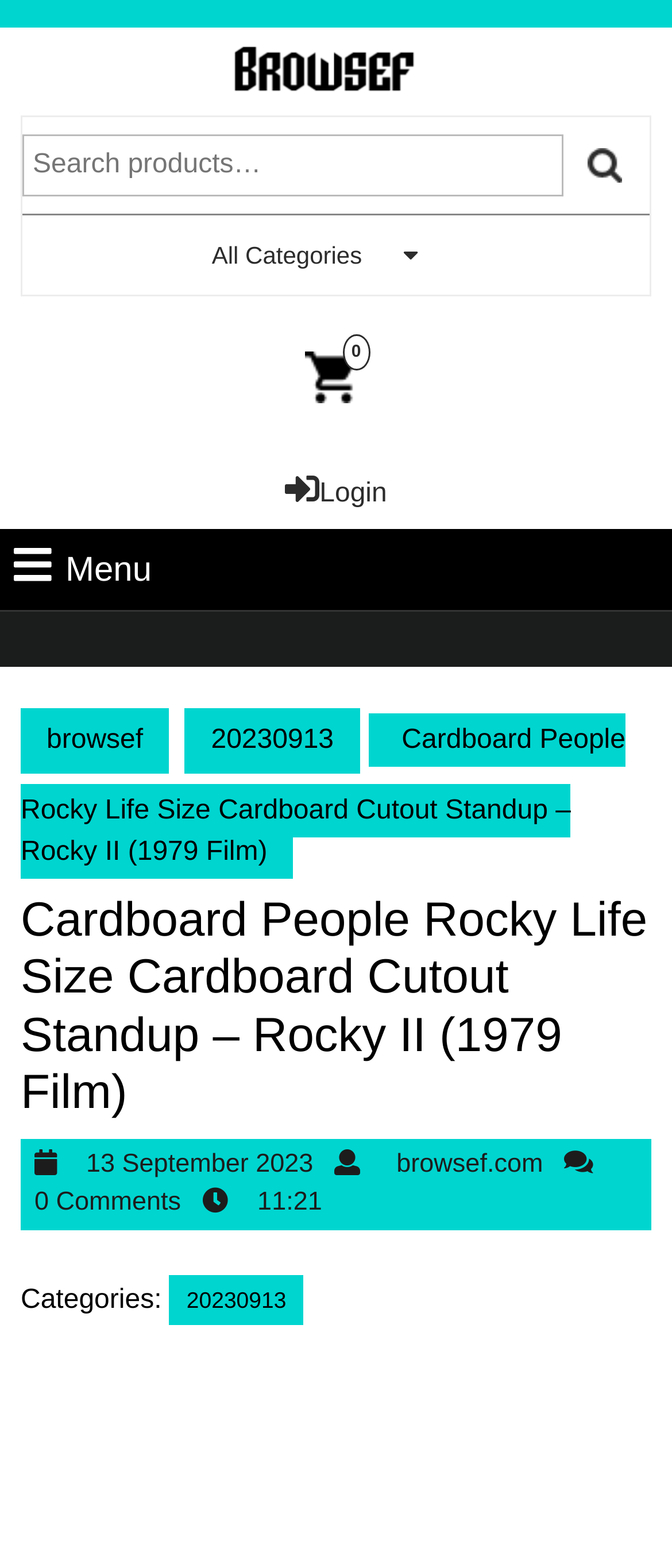Identify the bounding box coordinates of the region I need to click to complete this instruction: "View BBQ Ribs".

None